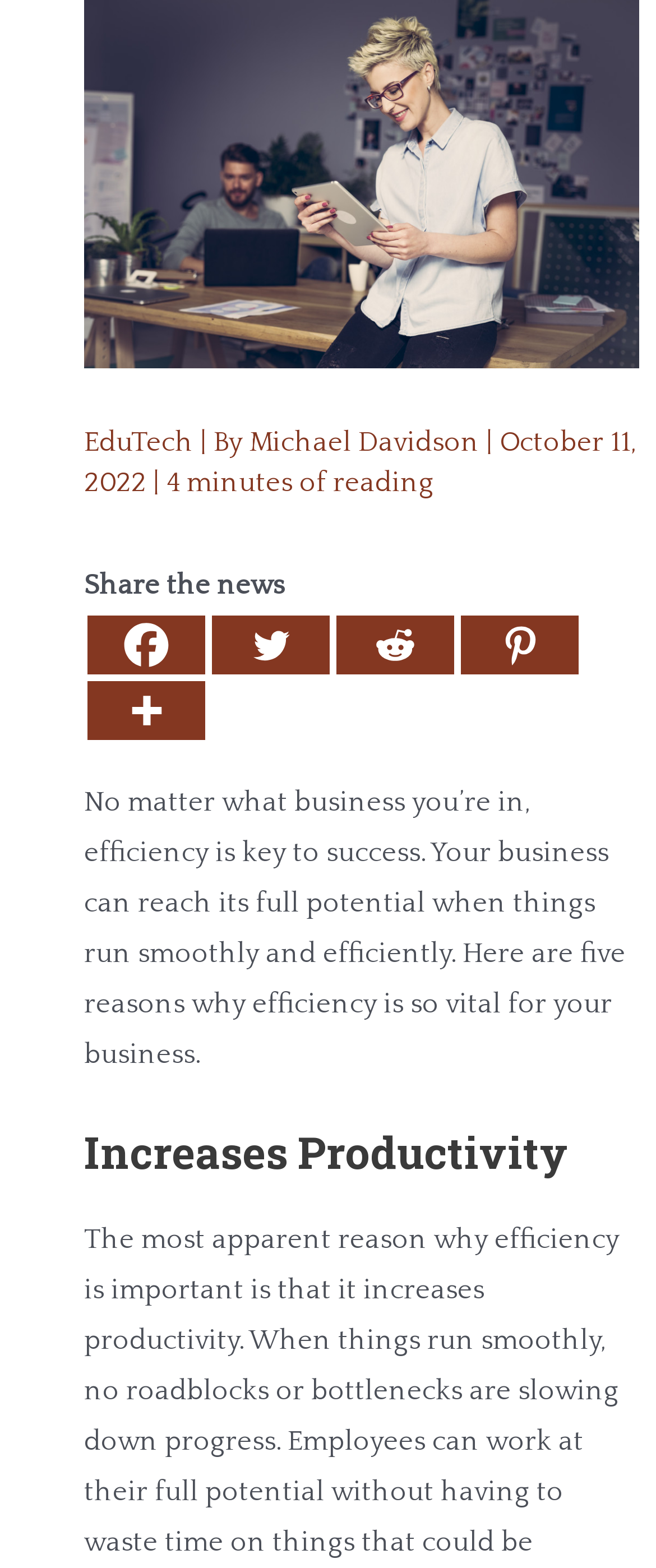Given the description: "Michael Davidson", determine the bounding box coordinates of the UI element. The coordinates should be formatted as four float numbers between 0 and 1, [left, top, right, bottom].

[0.379, 0.273, 0.741, 0.292]